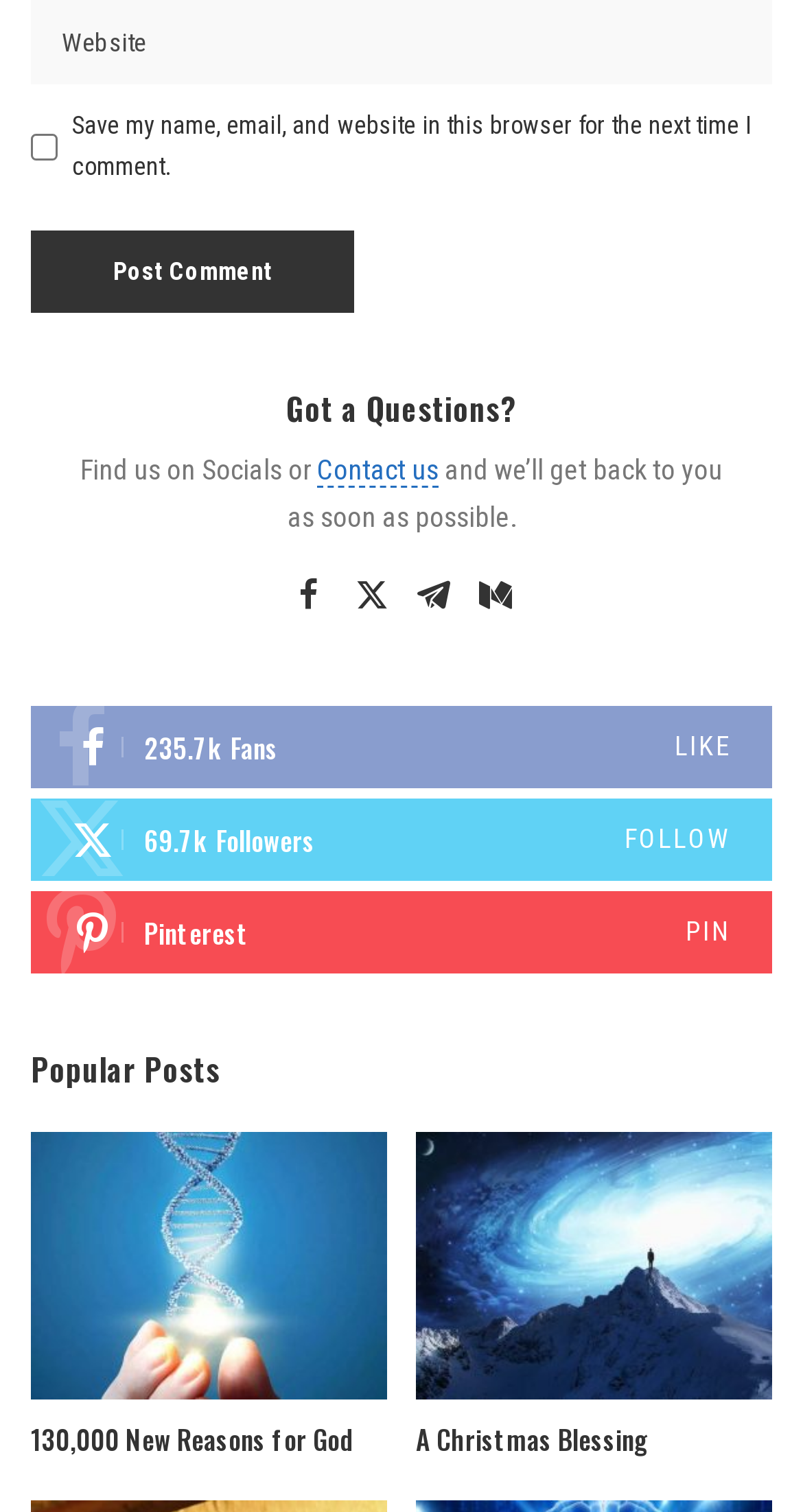How many social media platforms are listed?
Give a comprehensive and detailed explanation for the question.

I counted the number of social media links listed, which are Facebook, Twitter, Telegram, and Medium, and found that there are 4 platforms listed.